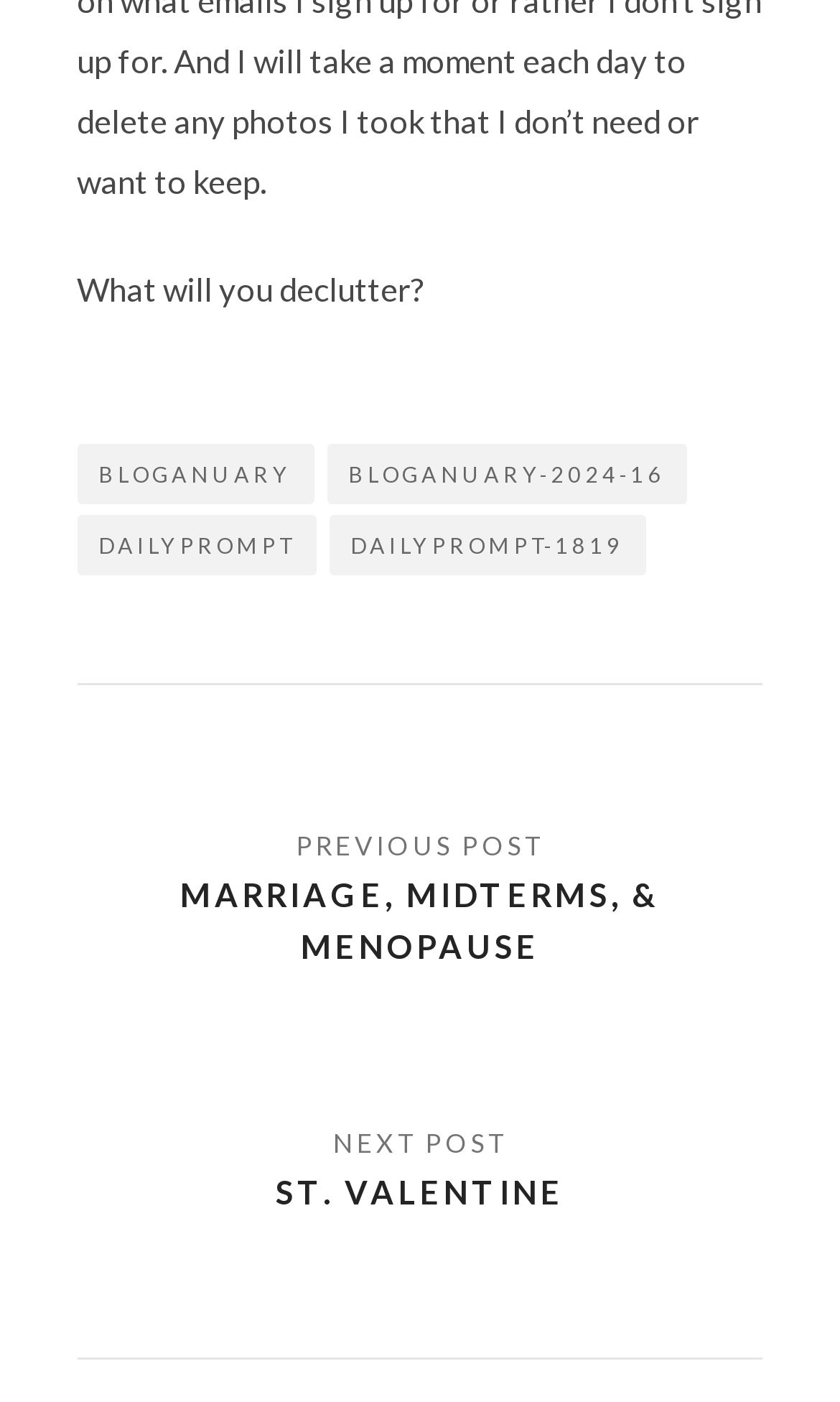Determine the bounding box coordinates for the UI element with the following description: "Marriage, Midterms, & Menopause". The coordinates should be four float numbers between 0 and 1, represented as [left, top, right, bottom].

[0.104, 0.558, 0.896, 0.724]